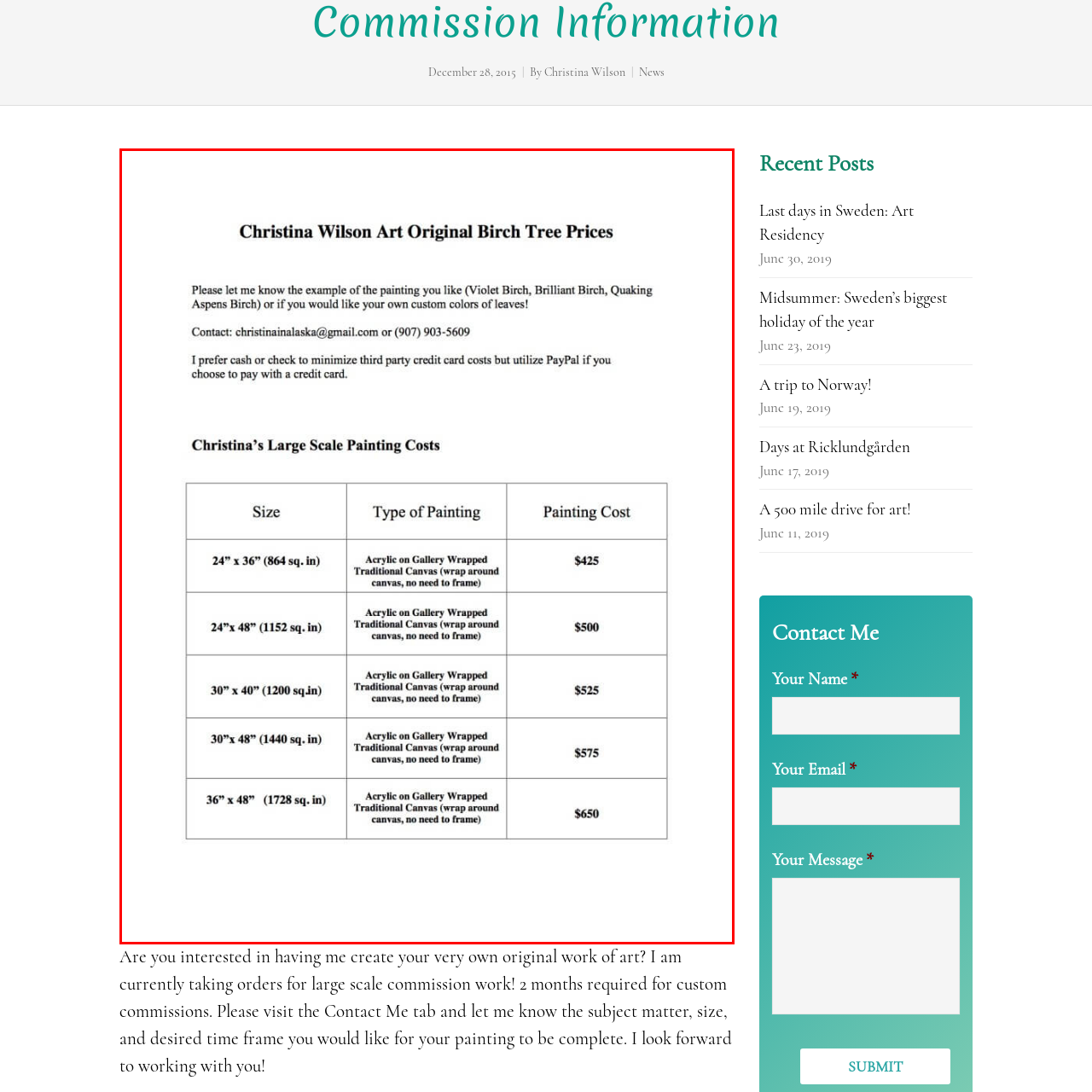Offer a detailed caption for the image that is surrounded by the red border.

The image showcases a detailed price list for original birch tree paintings by Christina Wilson. The document outlines various painting sizes, types, and their corresponding costs, making it clear for potential buyers what they can expect when commissioning a piece of artwork. The table includes dimensions ranging from 24” x 36” to 36” x 48”, with prices starting at $425 and going up to $650, all for acrylic paintings on gallery-wrapped traditional canvas. Additionally, the image contains contact information for inquiries, emphasizing Christina's openness to custom color requests and preferences for payment methods.